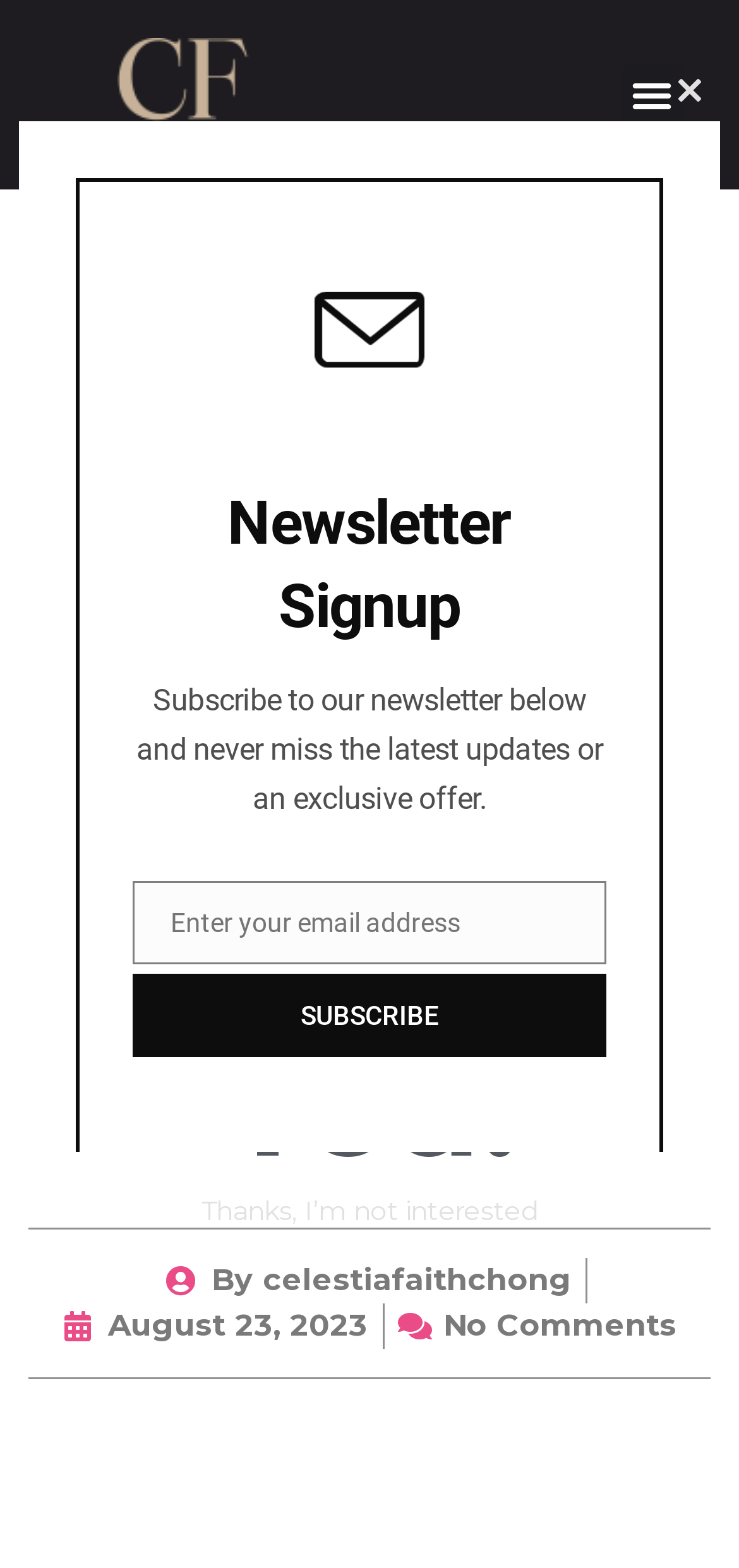Please find the bounding box coordinates of the element that must be clicked to perform the given instruction: "Close the dialog". The coordinates should be four float numbers from 0 to 1, i.e., [left, top, right, bottom].

[0.892, 0.039, 0.974, 0.077]